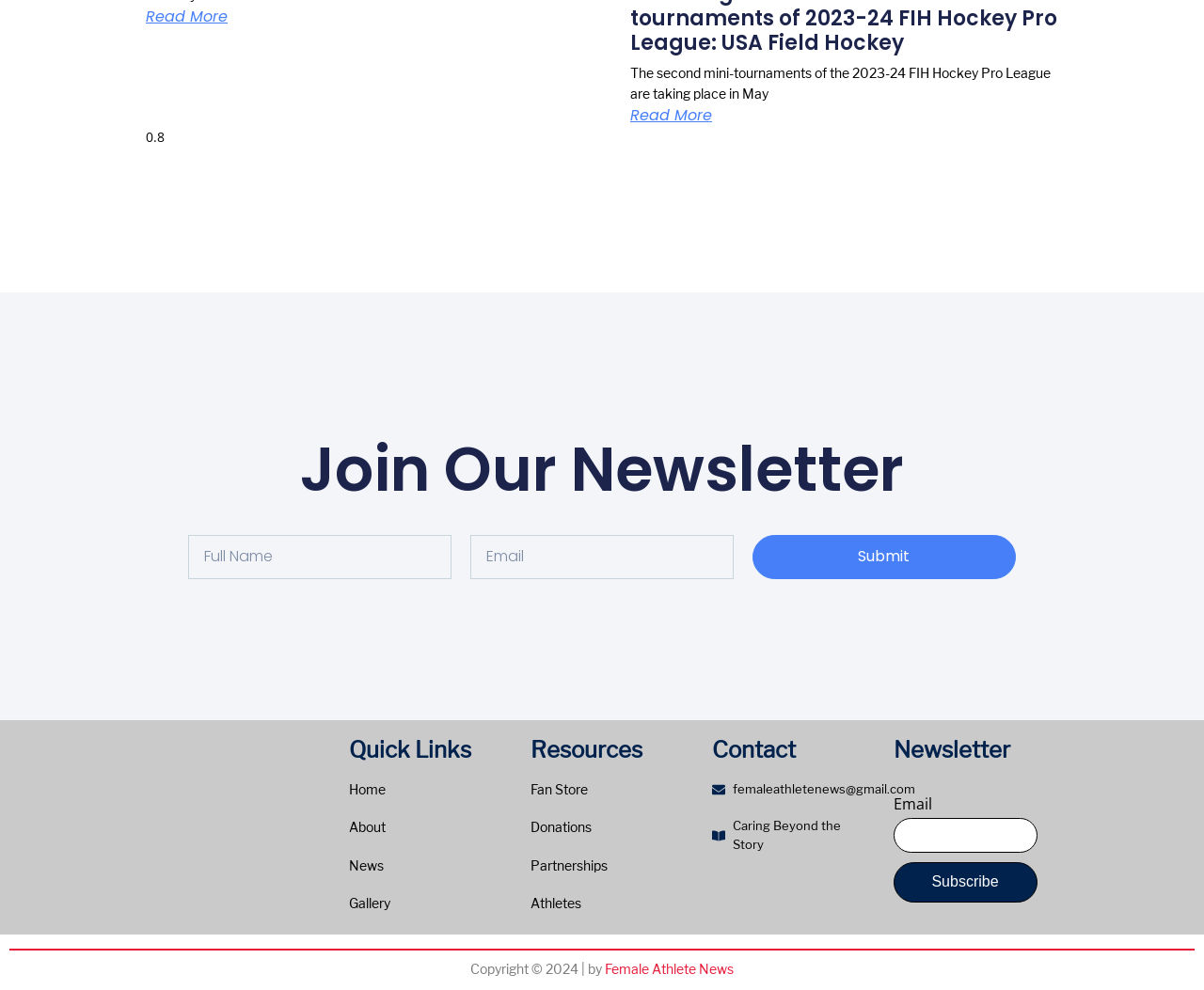Locate the coordinates of the bounding box for the clickable region that fulfills this instruction: "Contact via email".

[0.591, 0.788, 0.711, 0.808]